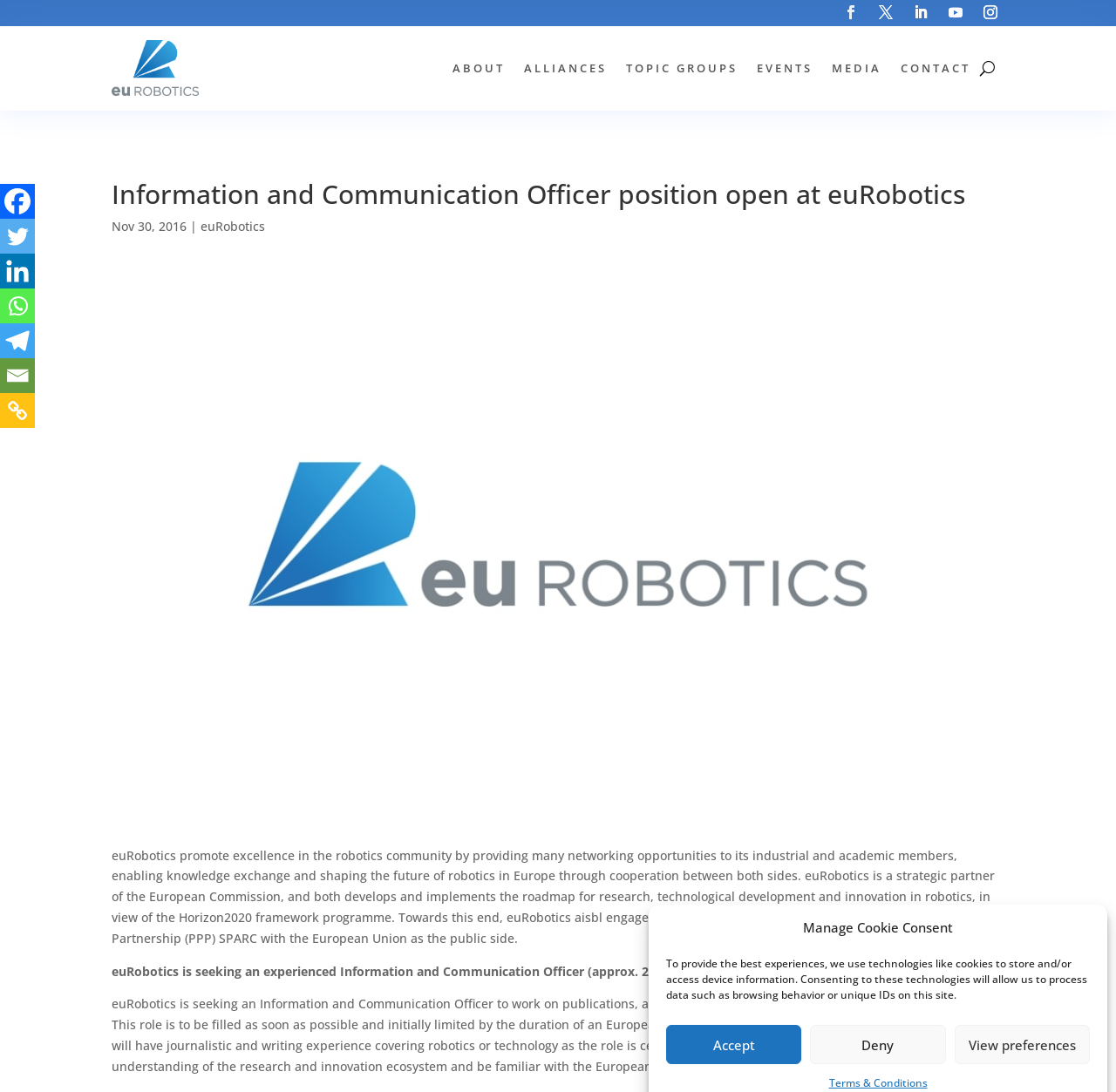What is the name of the European project mentioned on the webpage?
Please give a well-detailed answer to the question.

The webpage mentions that the Information and Communication Officer position is initially limited by the duration of an European project, specifically RockEU2, which ends on 31.1.2018, as stated in the paragraph starting with 'euRobotics is seeking an Information and Communication Officer to work on...'.